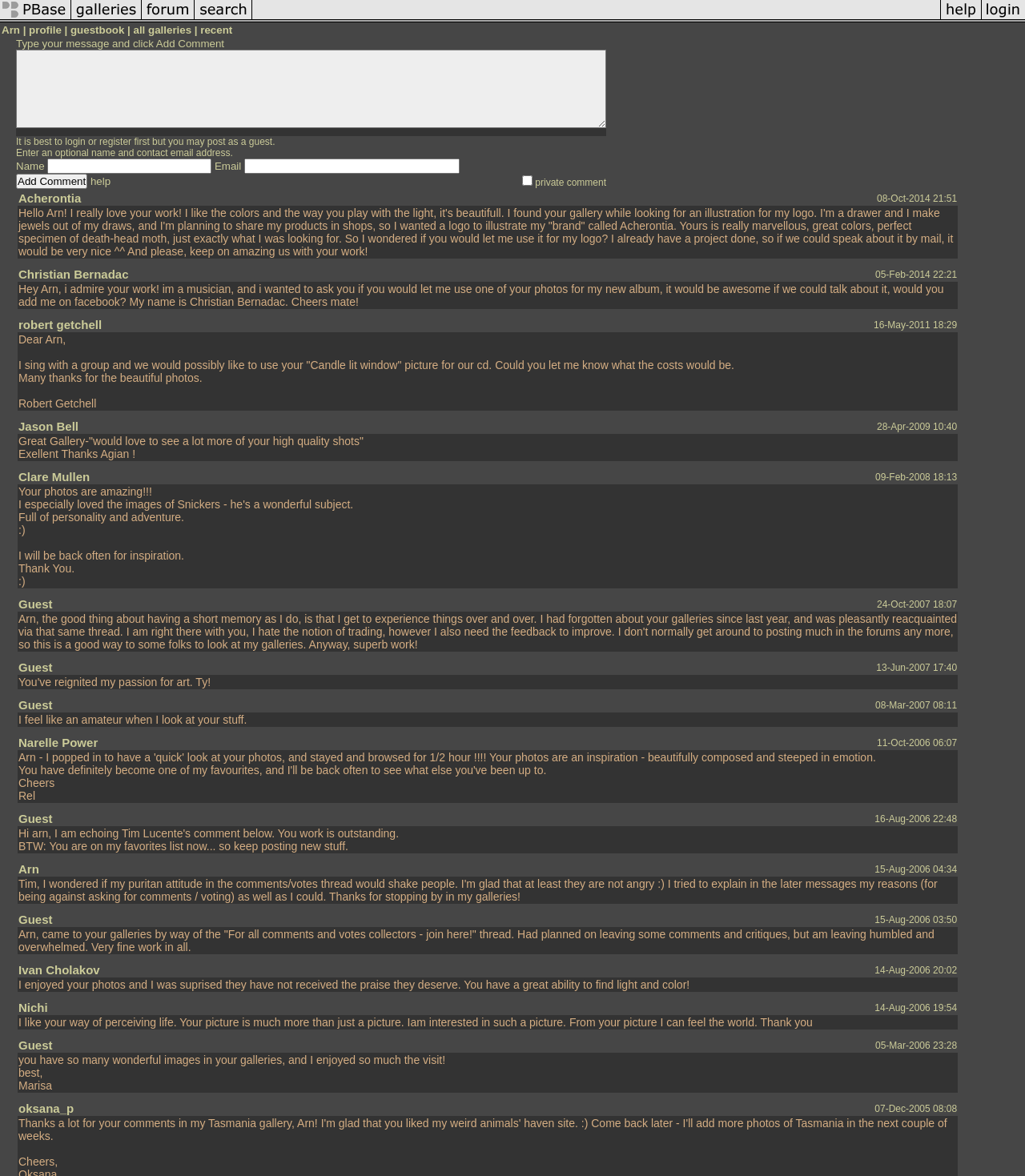What is the relationship between the names and dates on the page?
Analyze the screenshot and provide a detailed answer to the question.

The names, such as 'Acherontia' and 'Christian Bernadac', are accompanied by dates and messages. This suggests that they are comments or messages left by individuals, and the dates indicate when they were posted.